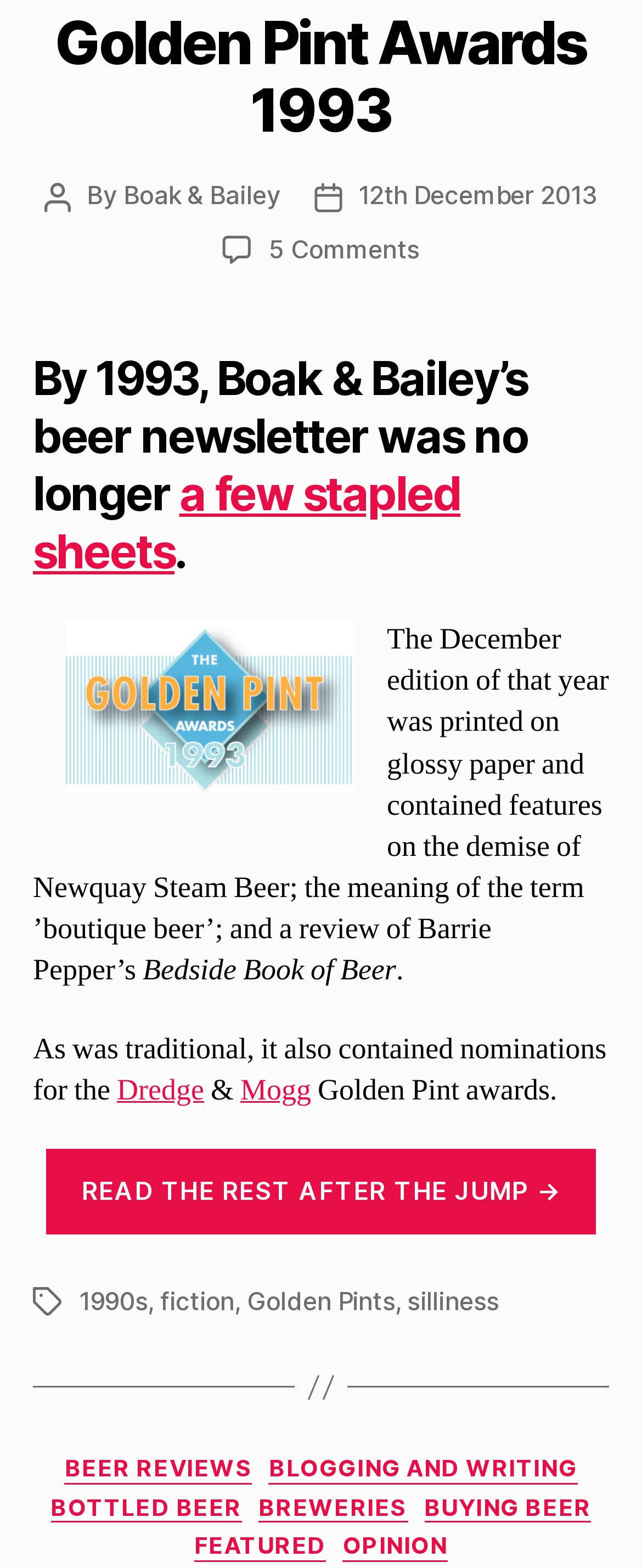Determine the bounding box coordinates of the clickable region to carry out the instruction: "View the post author".

[0.087, 0.116, 0.206, 0.16]